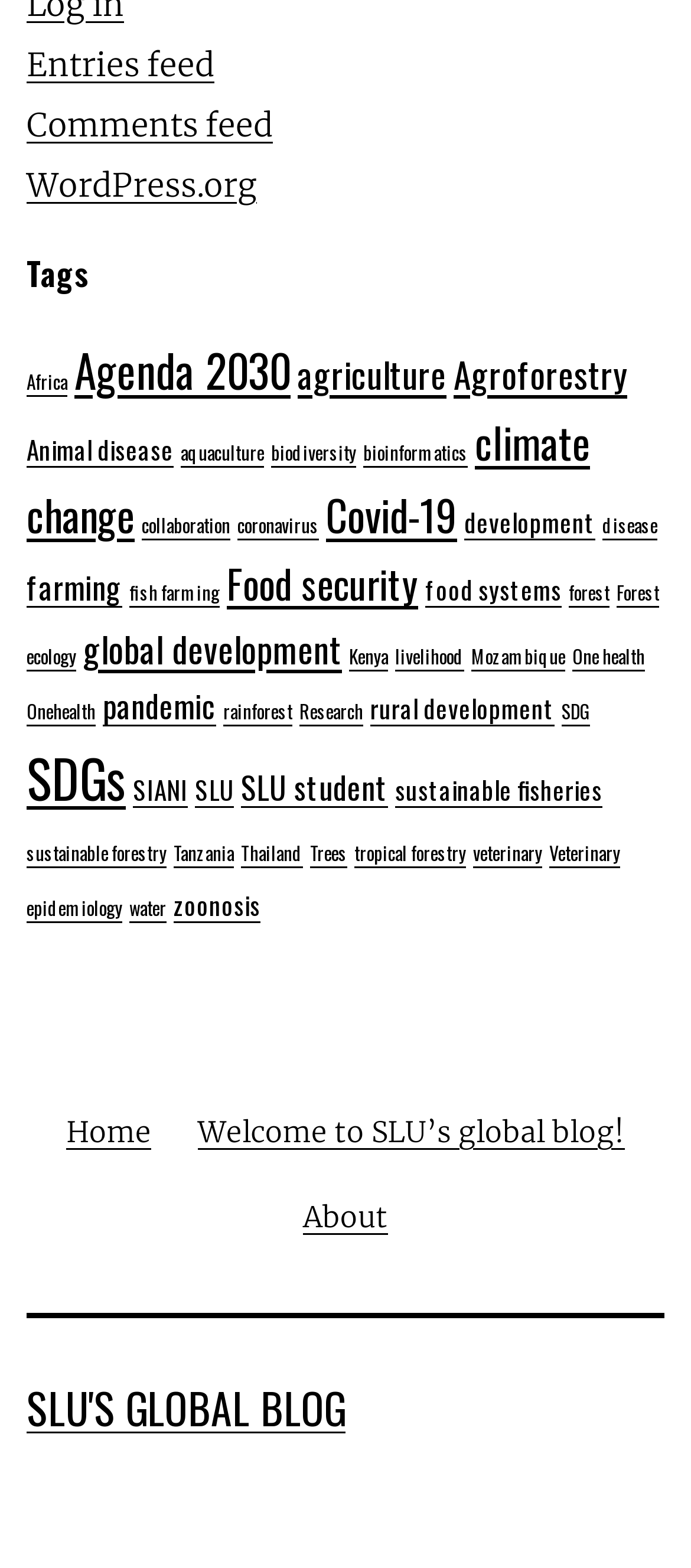Please study the image and answer the question comprehensively:
What is the name of the blog?

I found the name of the blog by looking at the link at the bottom of the page, which says 'SLU'S GLOBAL BLOG'.